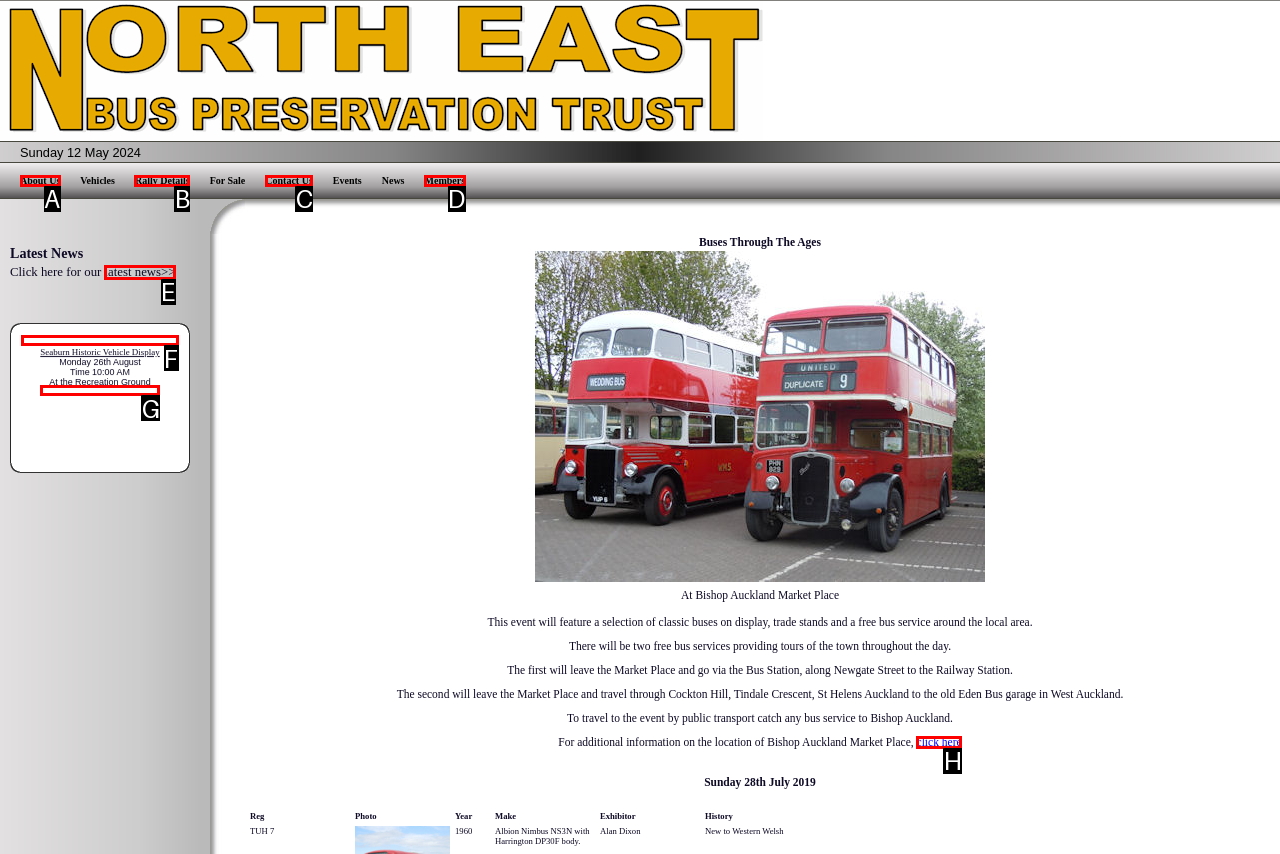Which lettered UI element aligns with this description: Members
Provide your answer using the letter from the available choices.

D